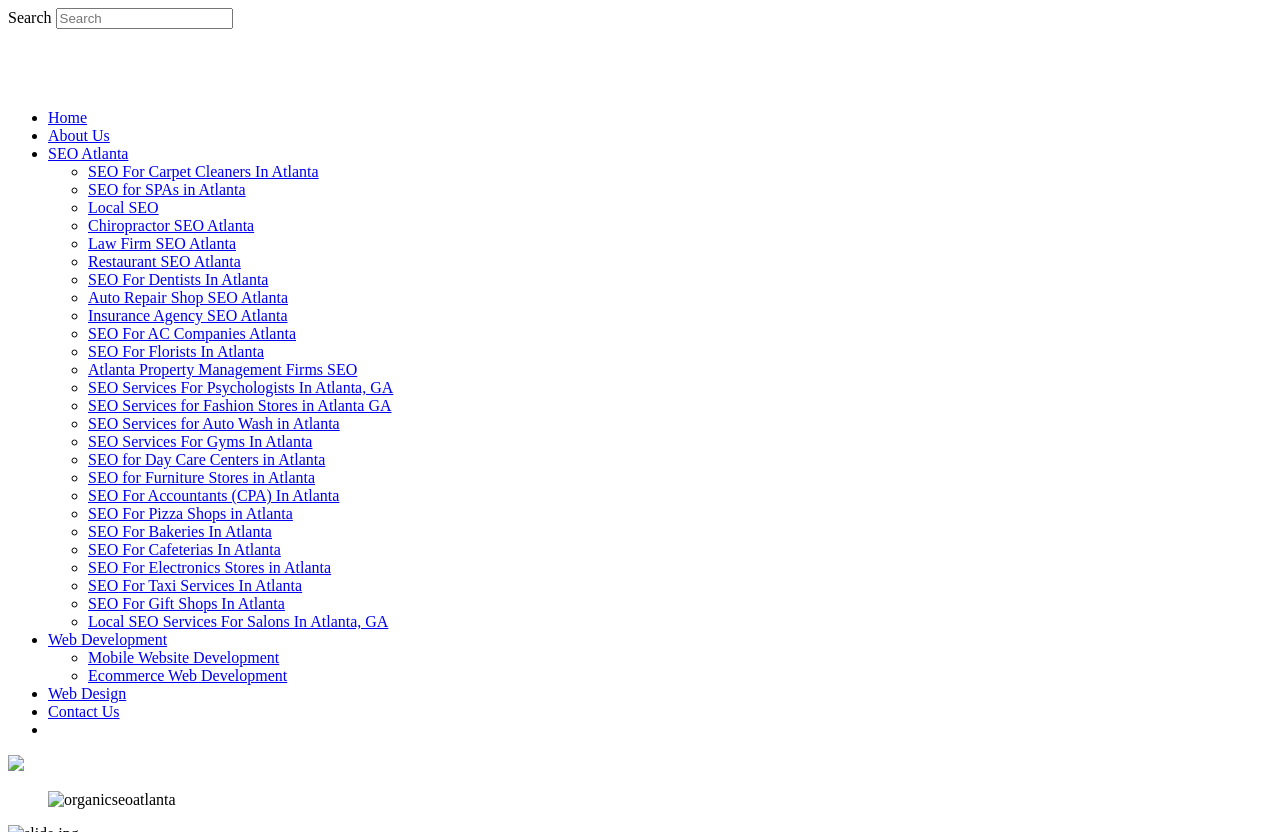Write an exhaustive caption that covers the webpage's main aspects.

The webpage is about the benefits of Google Street View for businesses, particularly in Atlanta. At the top, there is a search bar with a "Search" button. Below it, there is a navigation menu with links to "Home", "About Us", "SEO Atlanta", and other related pages.

The main content of the page is divided into two sections. The left section has a heading and a list of links to various SEO services for different industries, such as carpet cleaners, spas, chiropractors, law firms, restaurants, and more. Each link is preceded by a bullet point or a circular marker.

The right section appears to be a sidebar with a heading and a list of links to other related services, including web development, mobile website development, ecommerce web development, web design, and contact information.

At the bottom of the page, there is a small image and a list of links to social media profiles or other external resources.

Overall, the webpage is focused on promoting SEO services for businesses in Atlanta, with a emphasis on the benefits of Google Street View for online visibility.